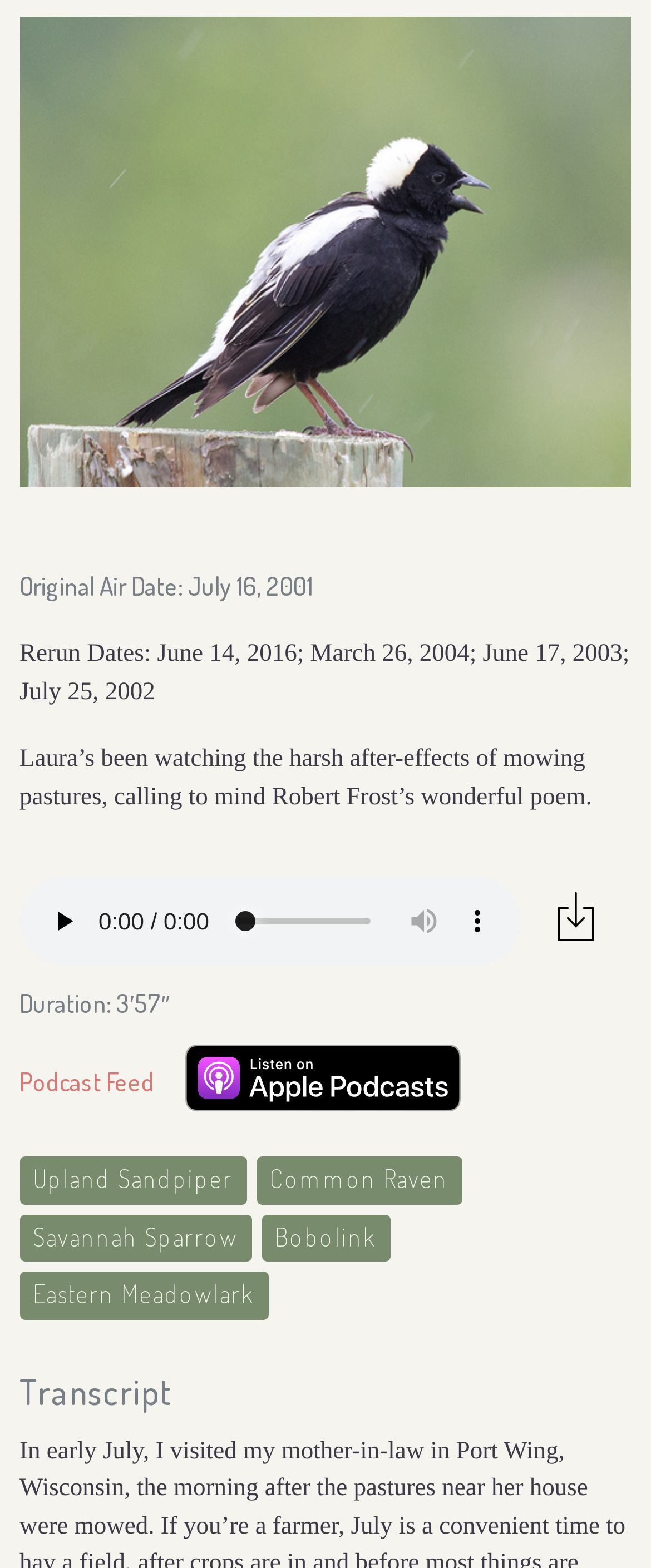Using the provided element description: "parent_node: Podcast Feed", identify the bounding box coordinates. The coordinates should be four floats between 0 and 1 in the order [left, top, right, bottom].

[0.284, 0.666, 0.707, 0.715]